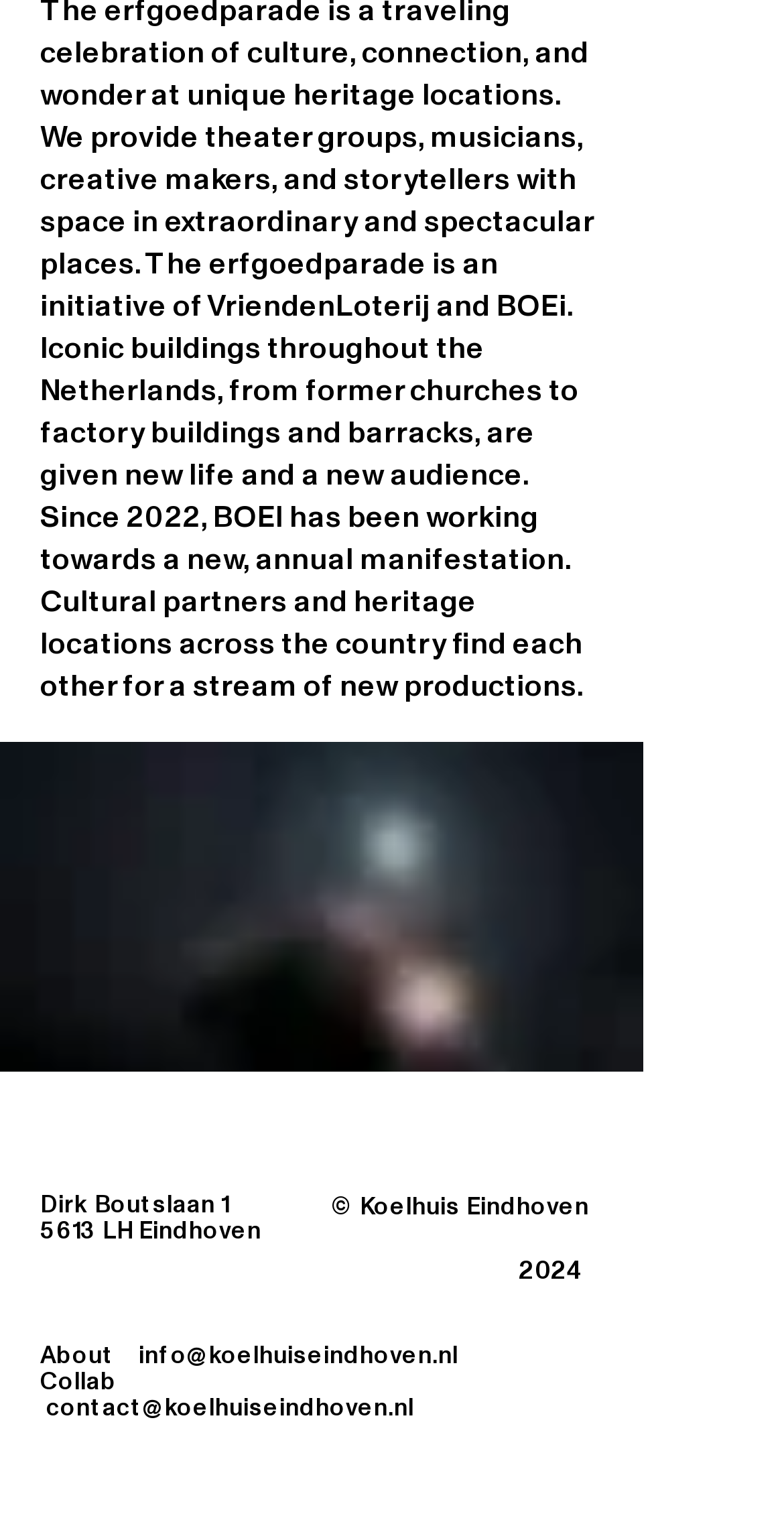Please respond to the question with a concise word or phrase:
What are the two email addresses mentioned on the webpage?

info@koelhuiseindhoven.nl and contact@koelhuiseindhoven.nl